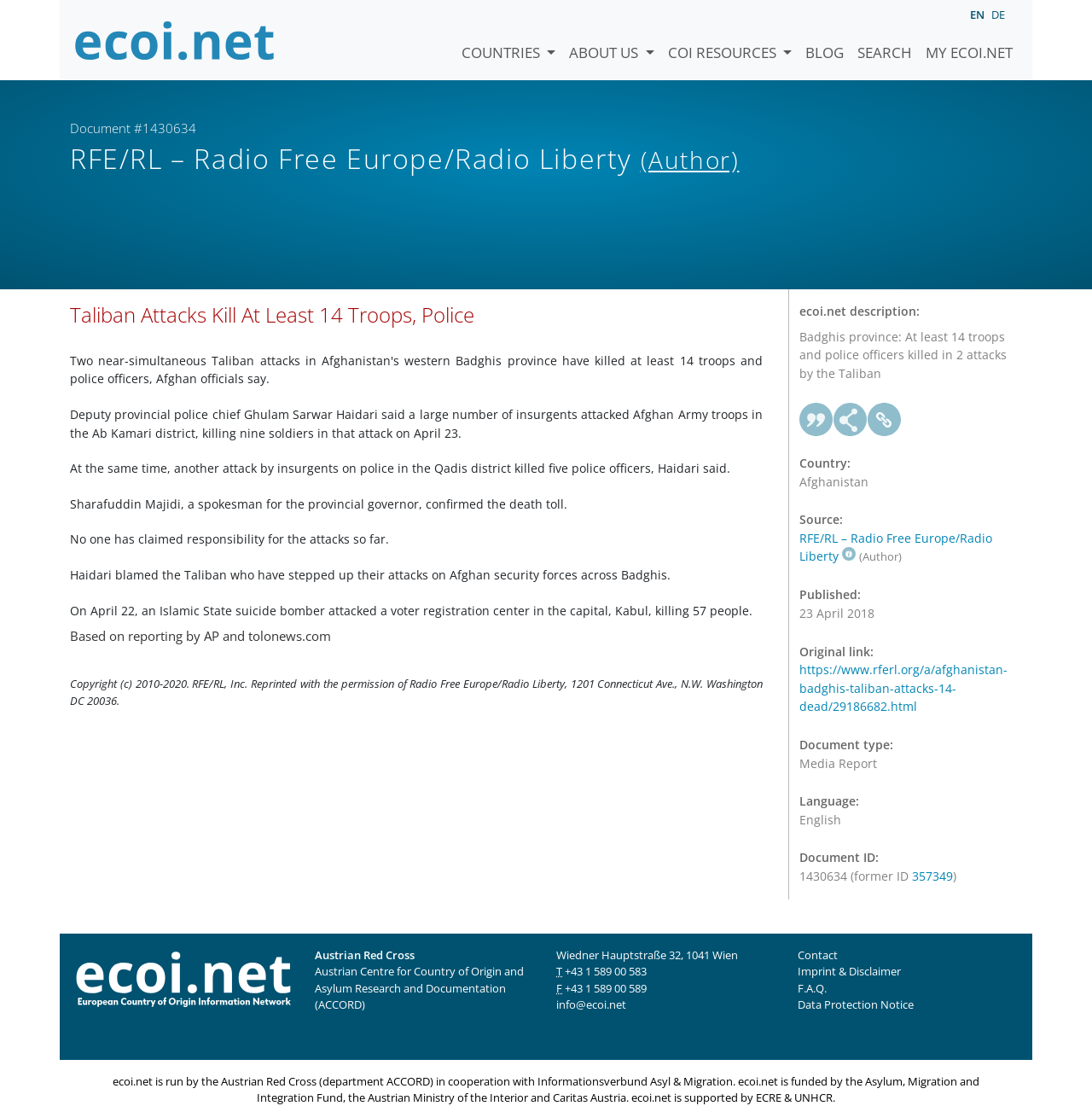What is the name of the author of the article?
From the screenshot, supply a one-word or short-phrase answer.

RFE/RL – Radio Free Europe/Radio Liberty